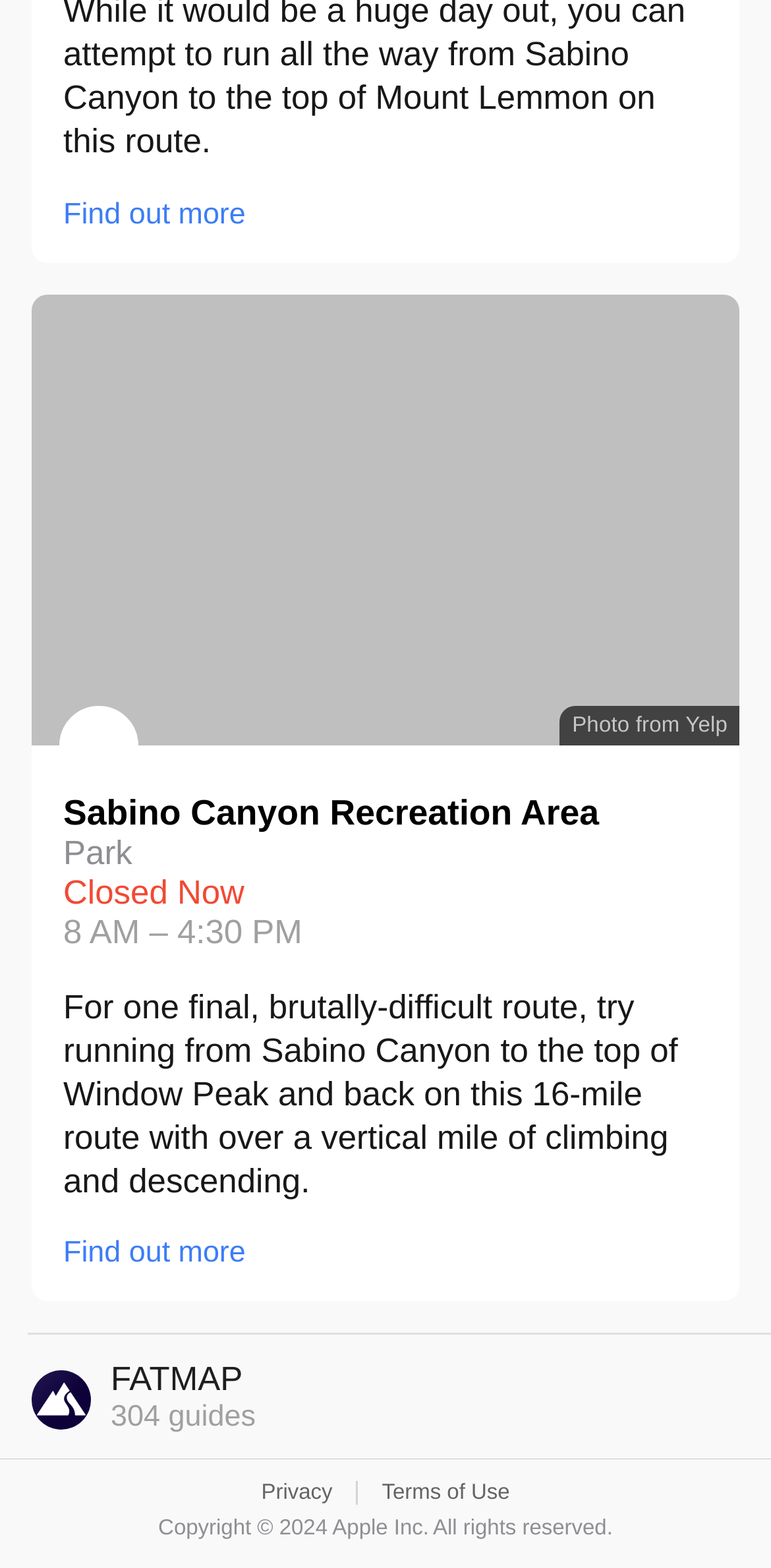Please find the bounding box for the UI component described as follows: "FATMAP304 guides".

[0.0, 0.85, 1.0, 0.937]